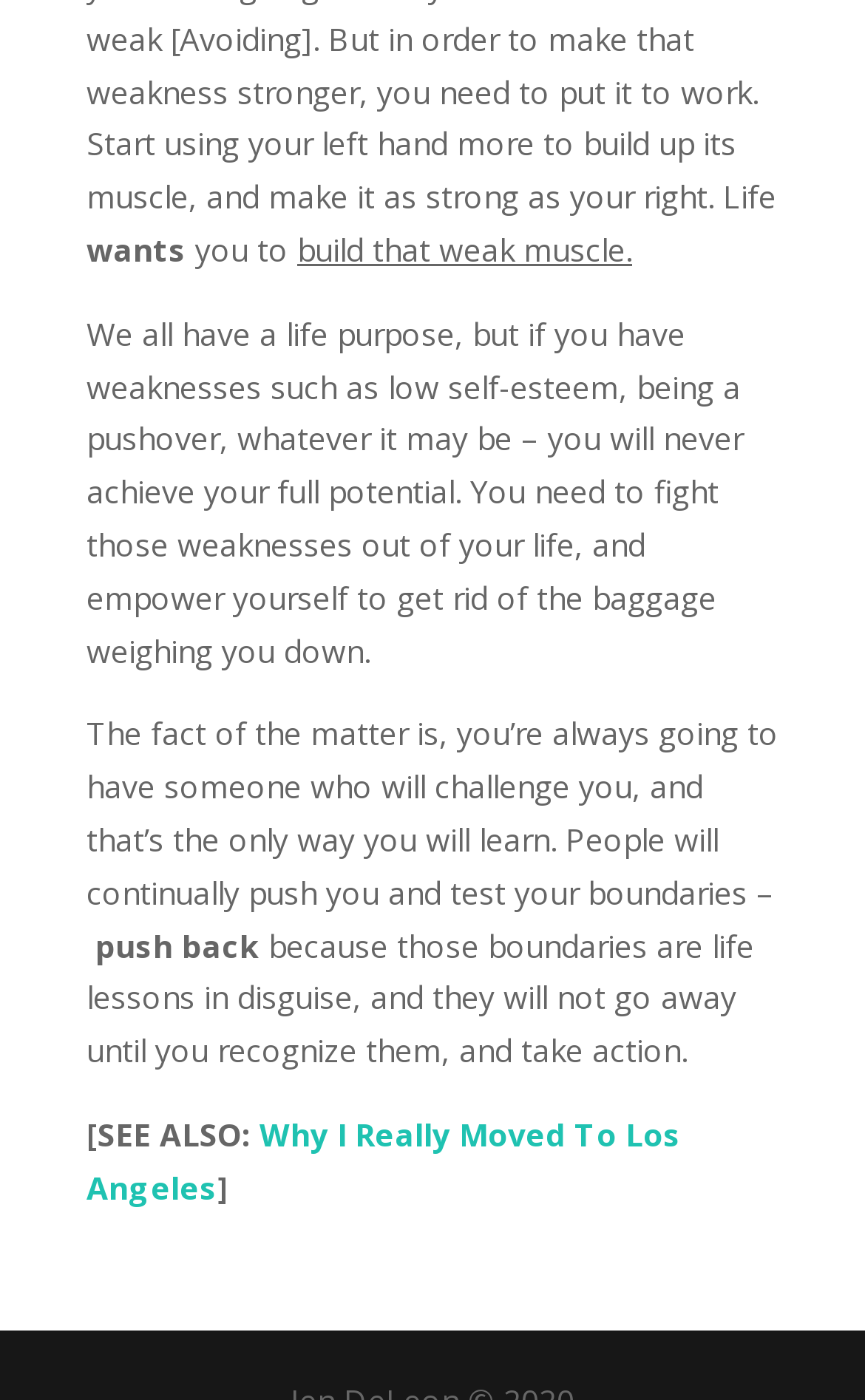Answer the question in one word or a short phrase:
What is the purpose of recognizing one's weaknesses?

To take action